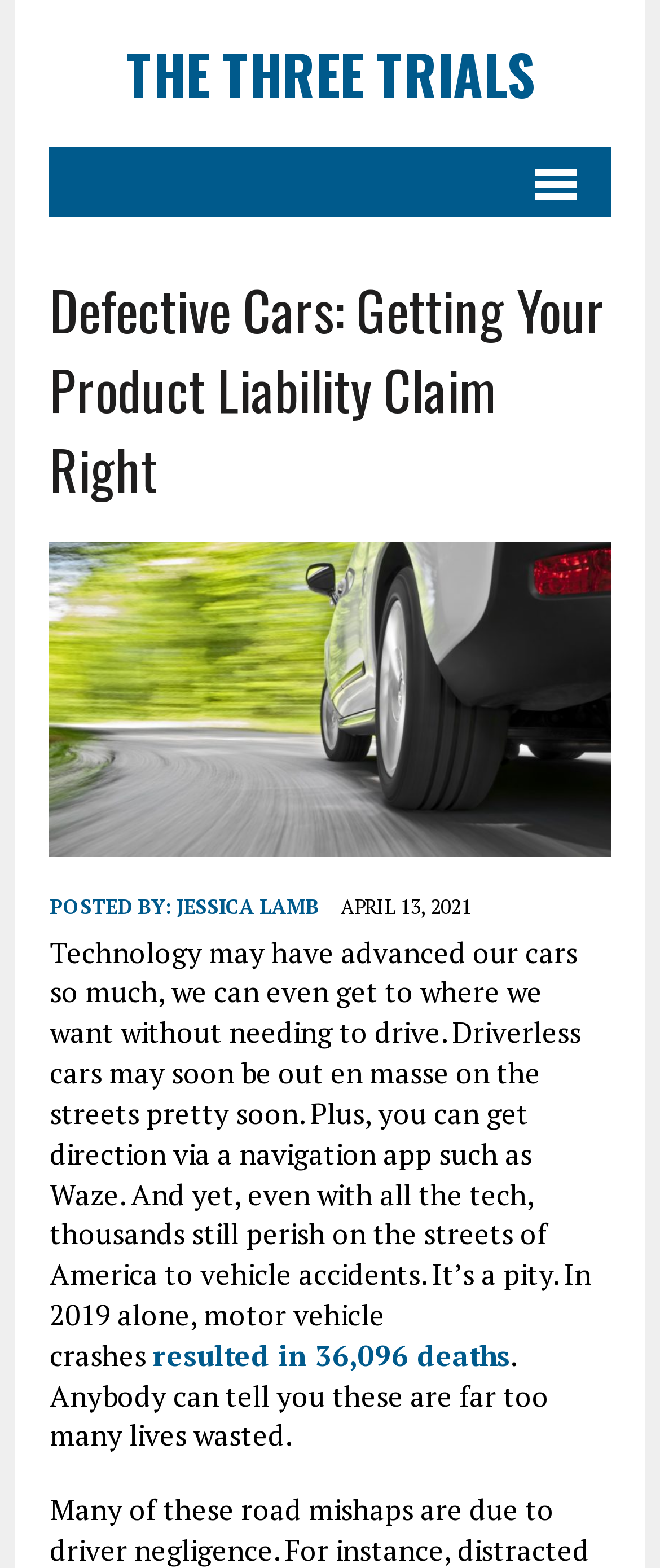Identify the bounding box for the described UI element: "MENU".

[0.74, 0.094, 0.925, 0.138]